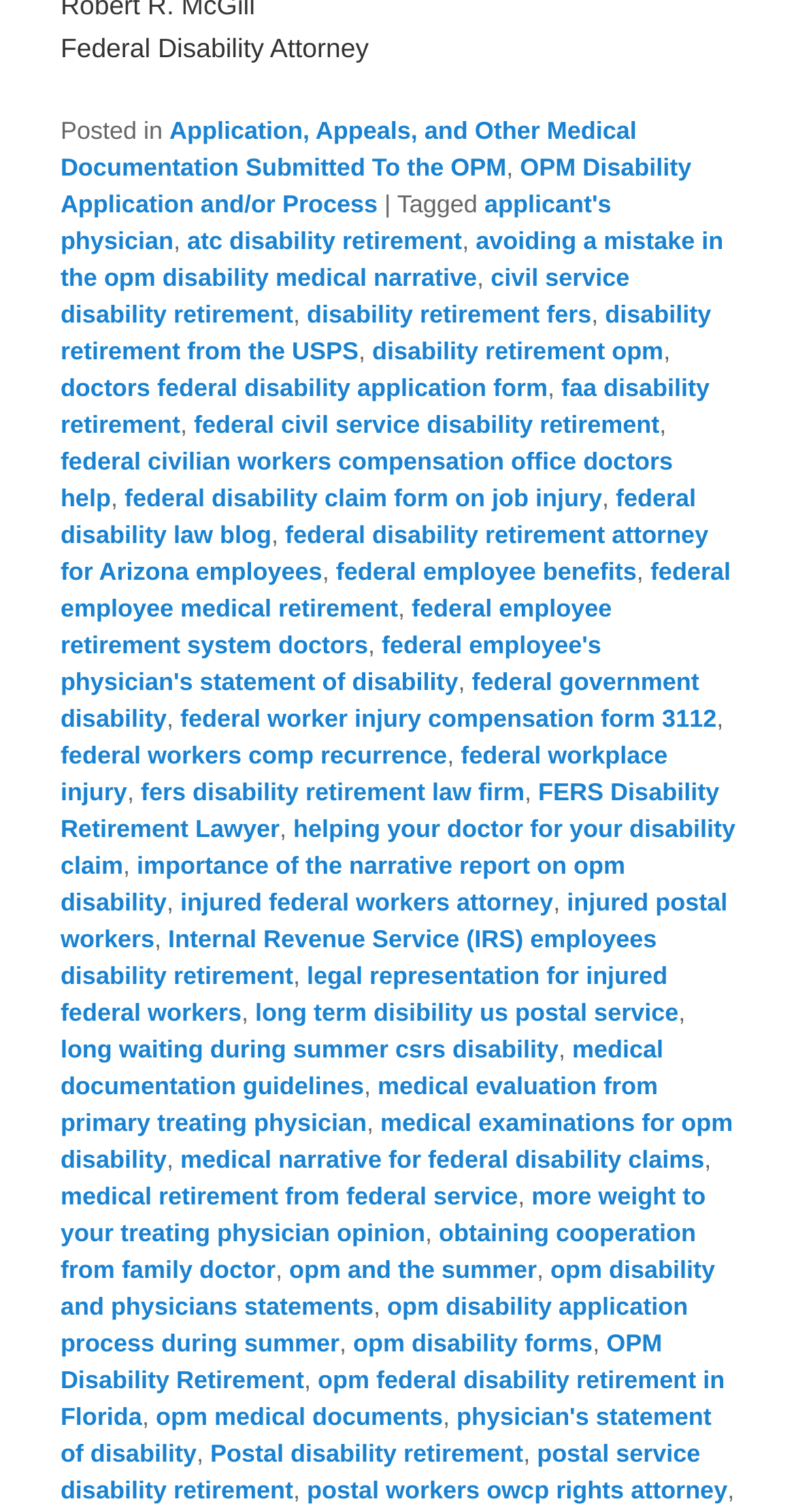Kindly determine the bounding box coordinates of the area that needs to be clicked to fulfill this instruction: "Read about 'federal disability law blog'".

[0.076, 0.321, 0.874, 0.364]